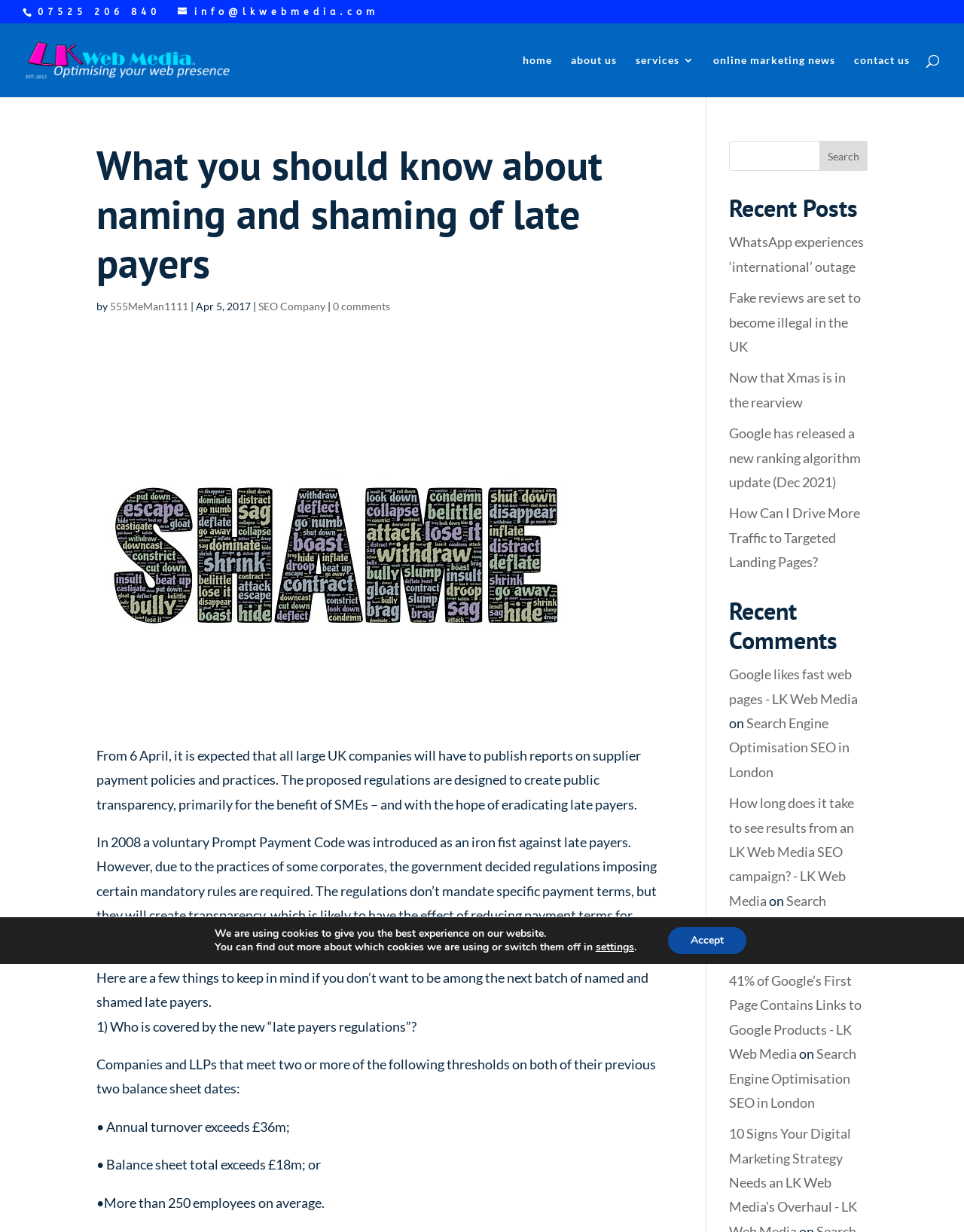Please specify the bounding box coordinates of the region to click in order to perform the following instruction: "Contact us".

[0.886, 0.045, 0.944, 0.079]